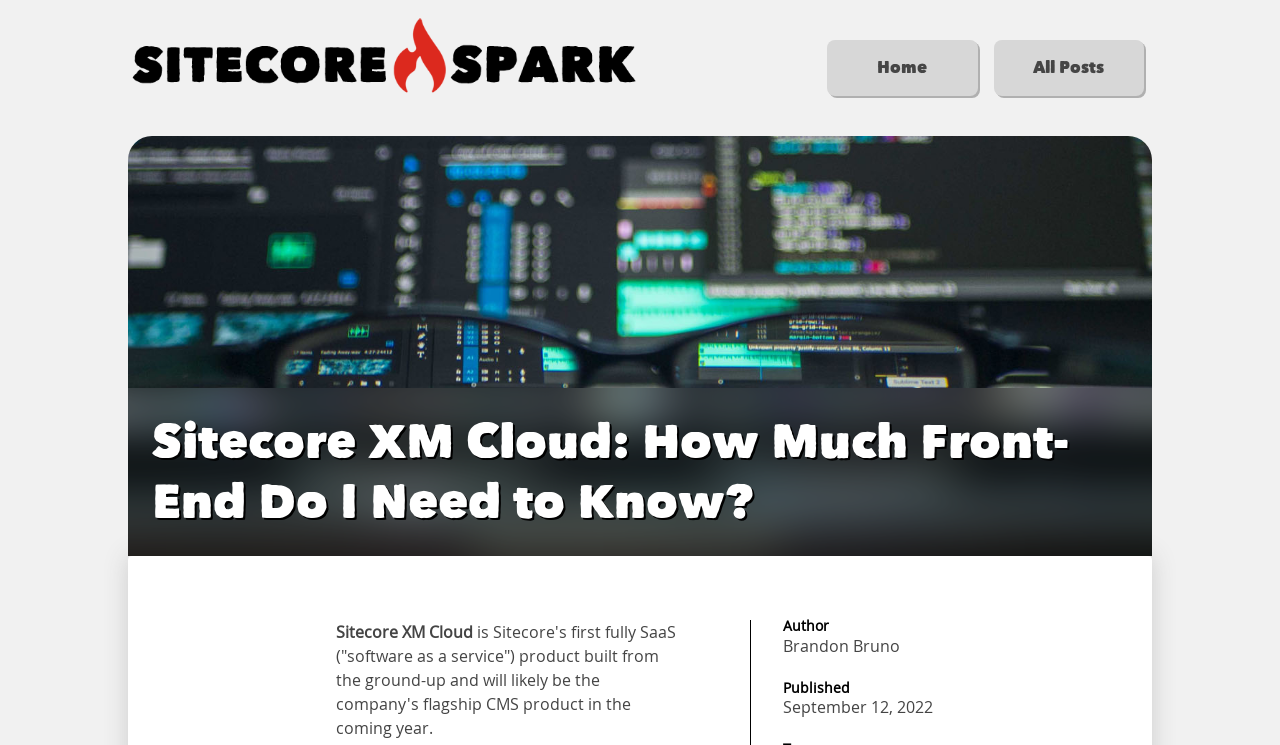Refer to the image and offer a detailed explanation in response to the question: What is Sitecore XM Cloud?

I found a StaticText element with the text 'Sitecore XM Cloud' and another StaticText element with a description of Sitecore XM Cloud, which suggests that Sitecore XM Cloud is Sitecore's first fully SaaS product.